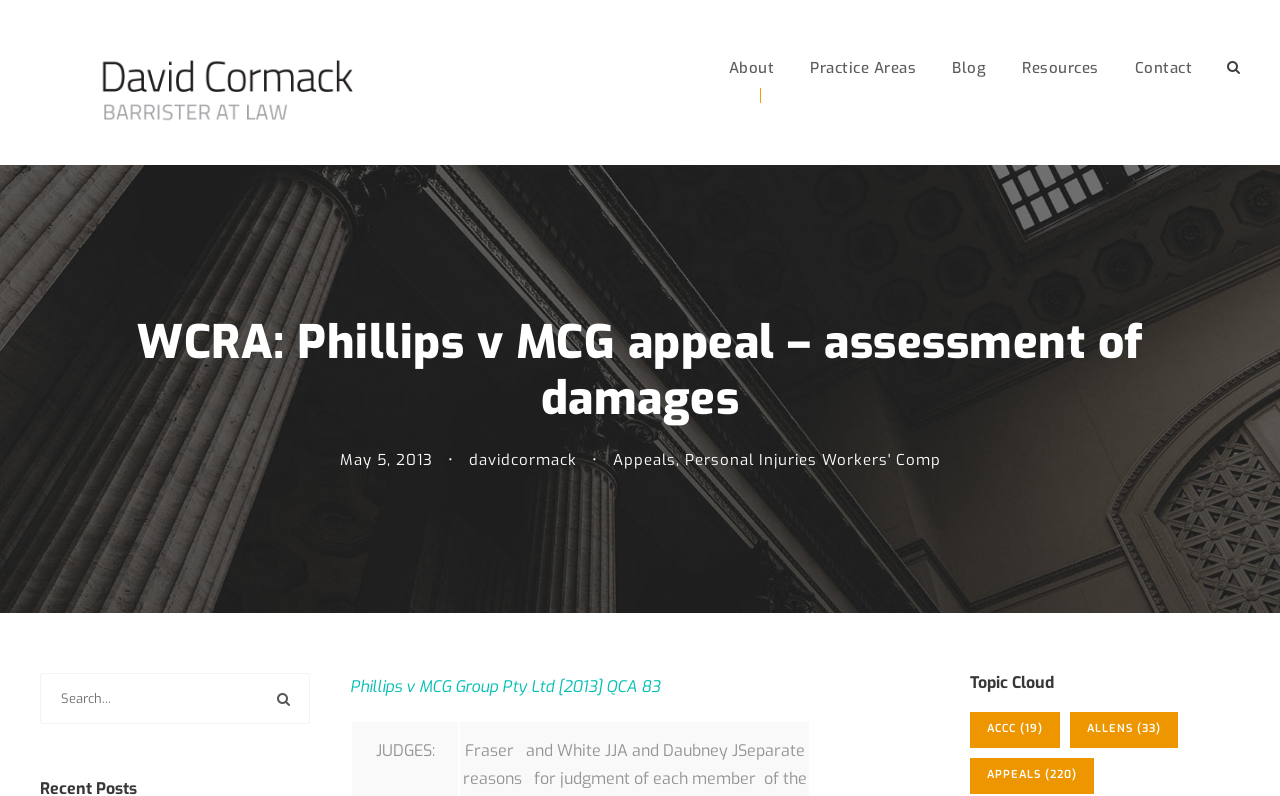How many items are in the 'Appeals' category?
From the image, respond using a single word or phrase.

220